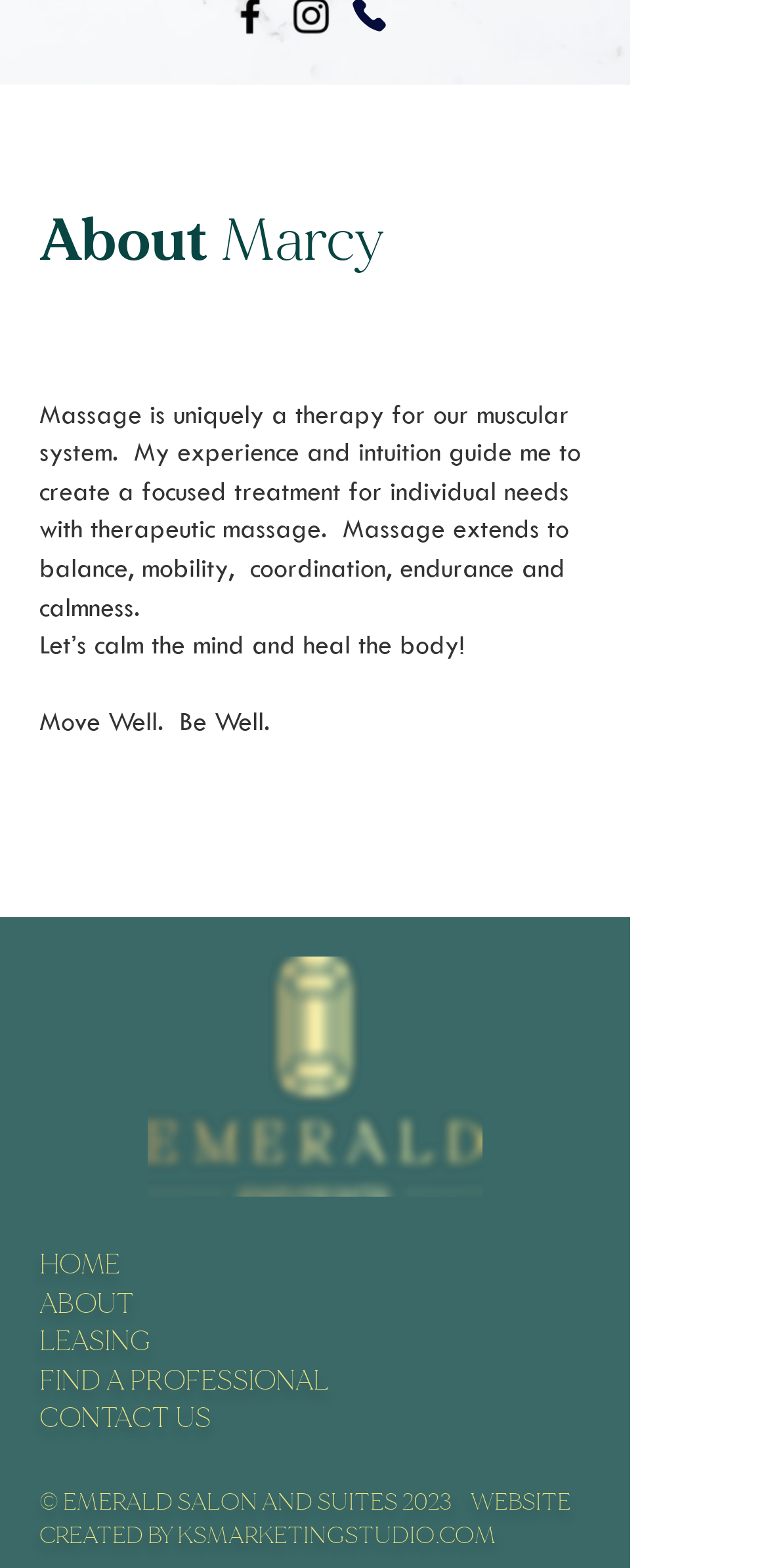How many navigation links are available?
Offer a detailed and exhaustive answer to the question.

The navigation links are 'ABOUT', 'LEASING', 'FIND A PROFESSIONAL', and 'CONTACT US', which are located at the bottom of the webpage. By counting these links, we can determine that there are 4 navigation links available.